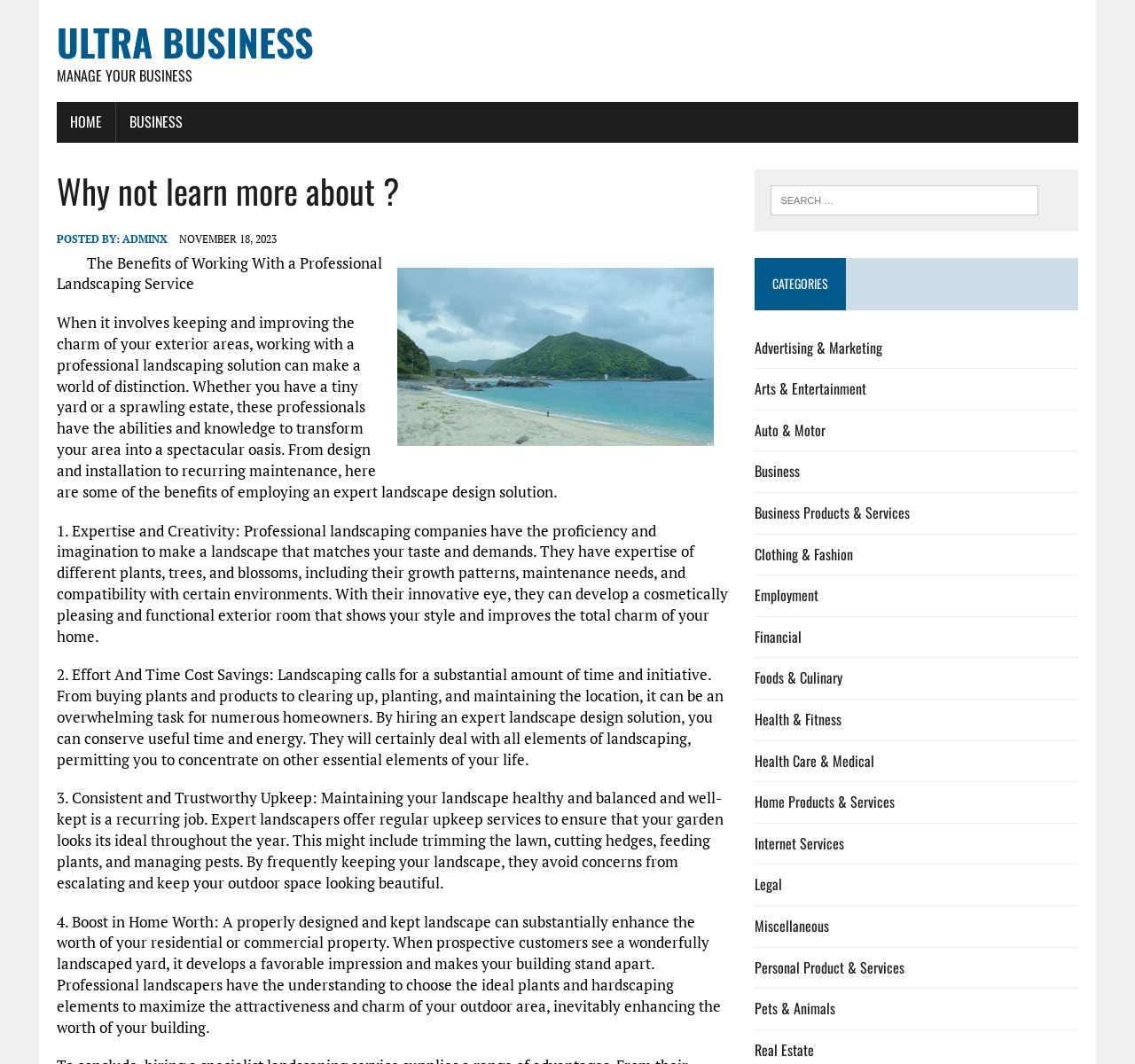What is the date of the article?
Based on the image, answer the question in a detailed manner.

The date of the article can be found below the heading 'Why not learn more about?' where it says 'NOVEMBER 18, 2023'. This is indicated by the static text 'NOVEMBER 18, 2023' with a bounding box of [0.158, 0.219, 0.244, 0.231].